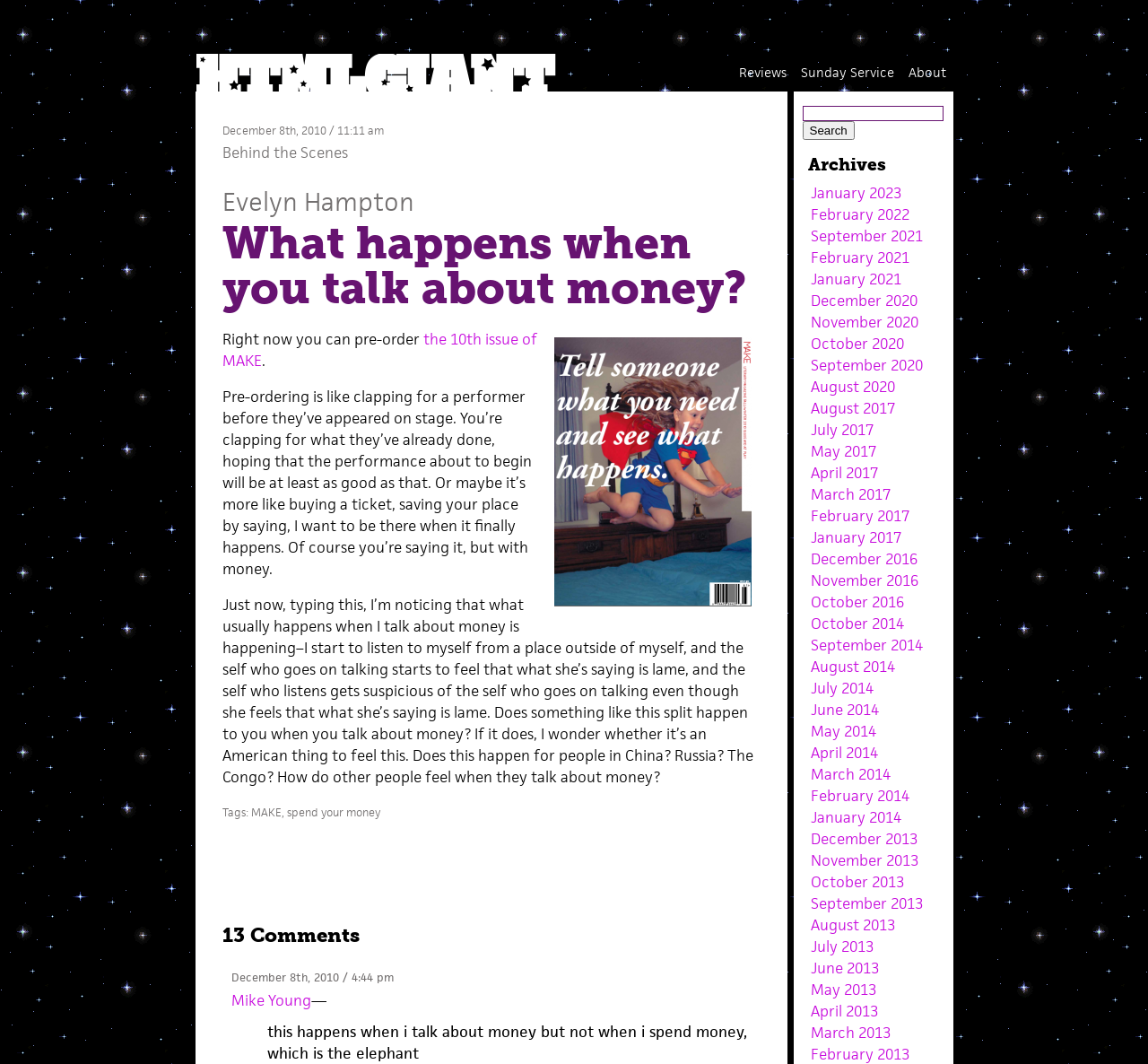Examine the screenshot and answer the question in as much detail as possible: How many archives are there on this webpage?

I found the number of archives by counting the number of link elements under the heading 'Archives' which is located at the bottom of the webpage. There are 35 links, each representing a different archive.